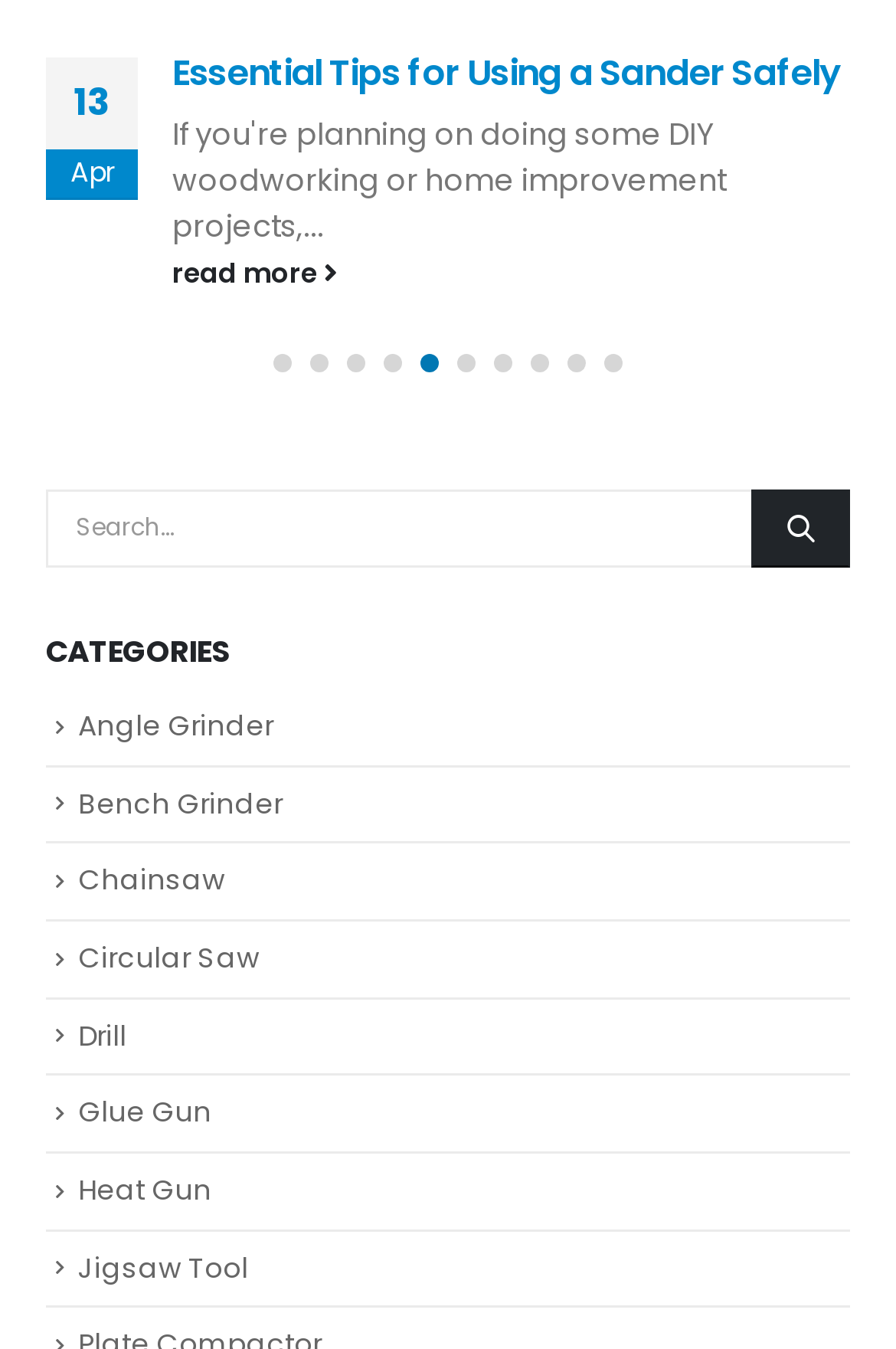Indicate the bounding box coordinates of the element that must be clicked to execute the instruction: "view Chainsaw tools". The coordinates should be given as four float numbers between 0 and 1, i.e., [left, top, right, bottom].

[0.087, 0.638, 0.251, 0.667]